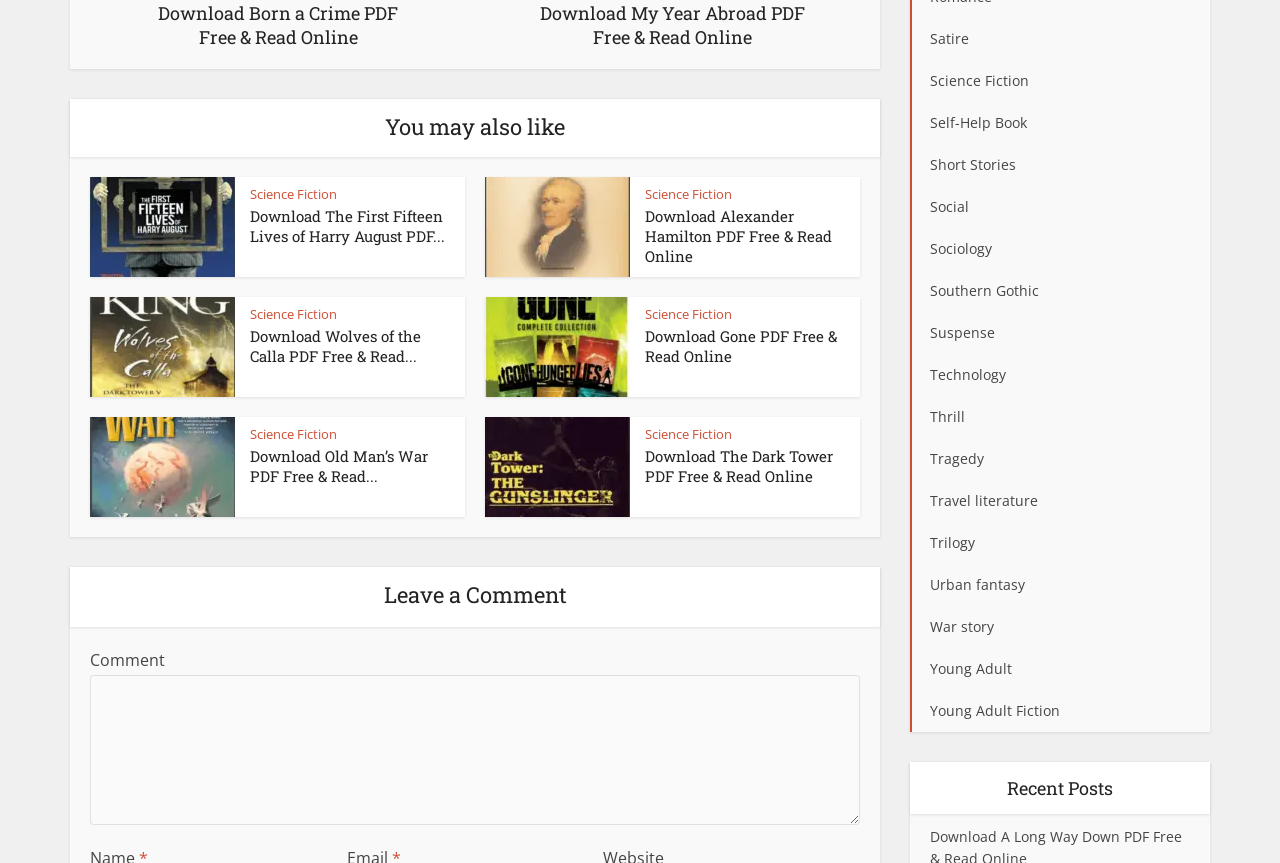Please give a concise answer to this question using a single word or phrase: 
What genre is the e-book 'The First Fifteen Lives of Harry August'?

Science Fiction